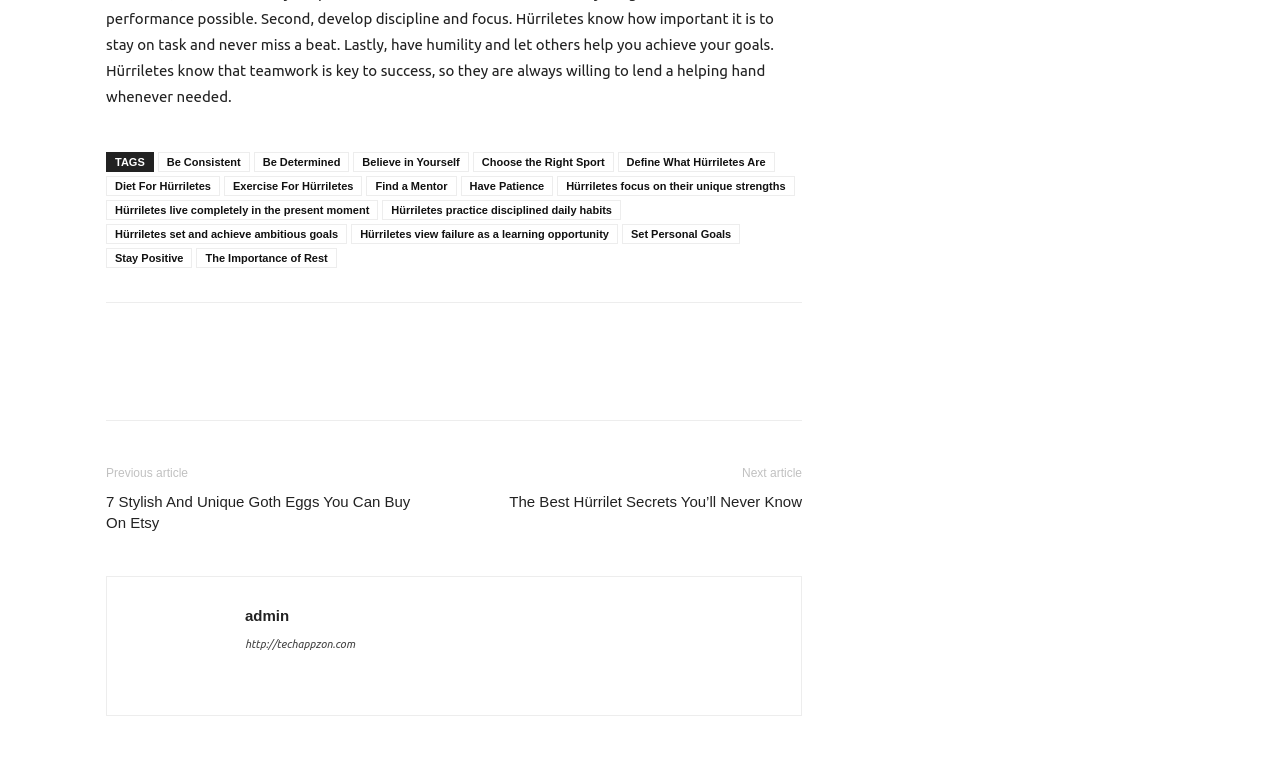How many social media links are present in the footer?
Answer the question with detailed information derived from the image.

There are 5 social media links present in the footer, which are represented by icons '', '', '', '', and ''.